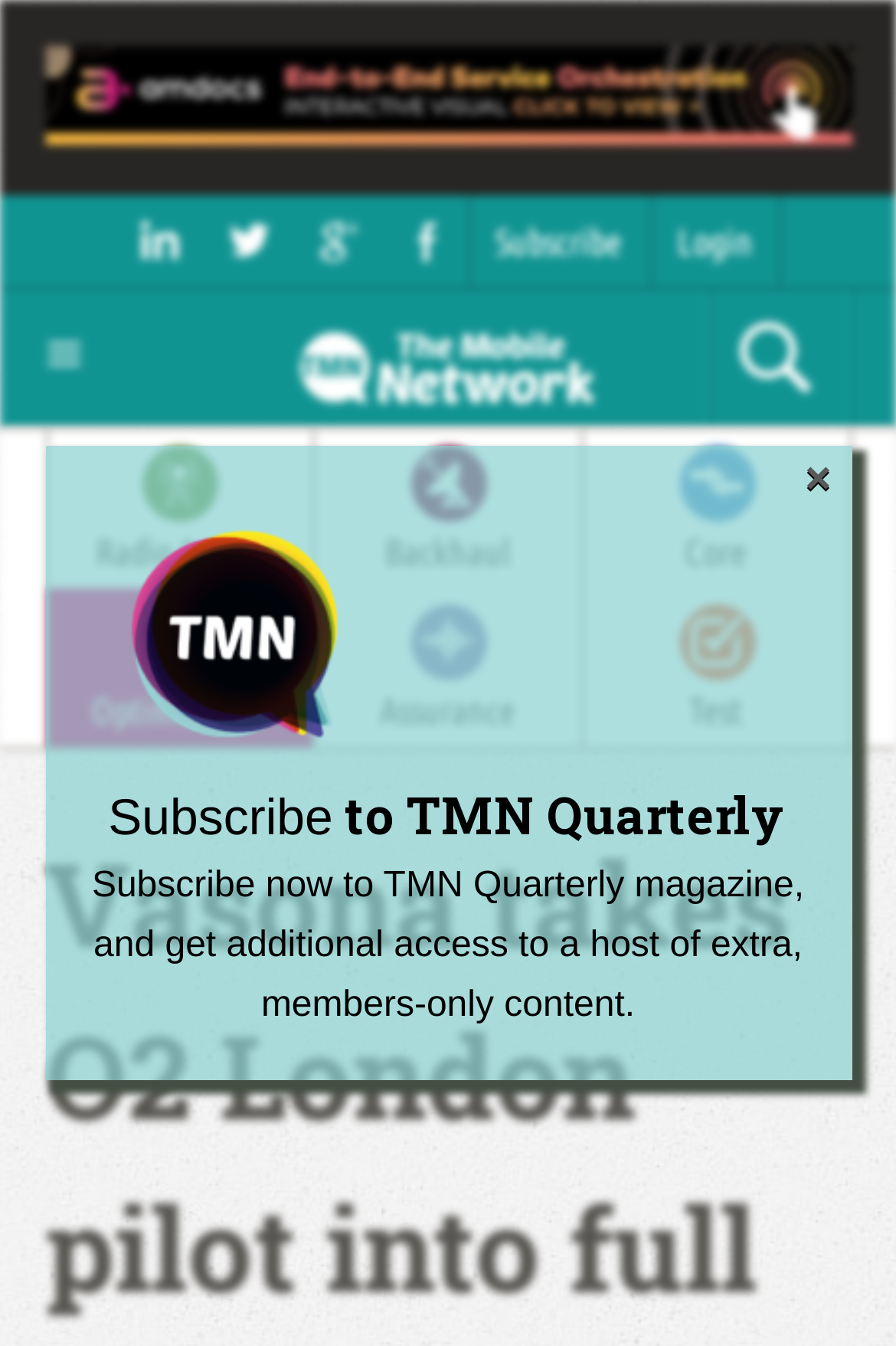Please provide the bounding box coordinates for the element that needs to be clicked to perform the instruction: "contact us". The coordinates must consist of four float numbers between 0 and 1, formatted as [left, top, right, bottom].

None